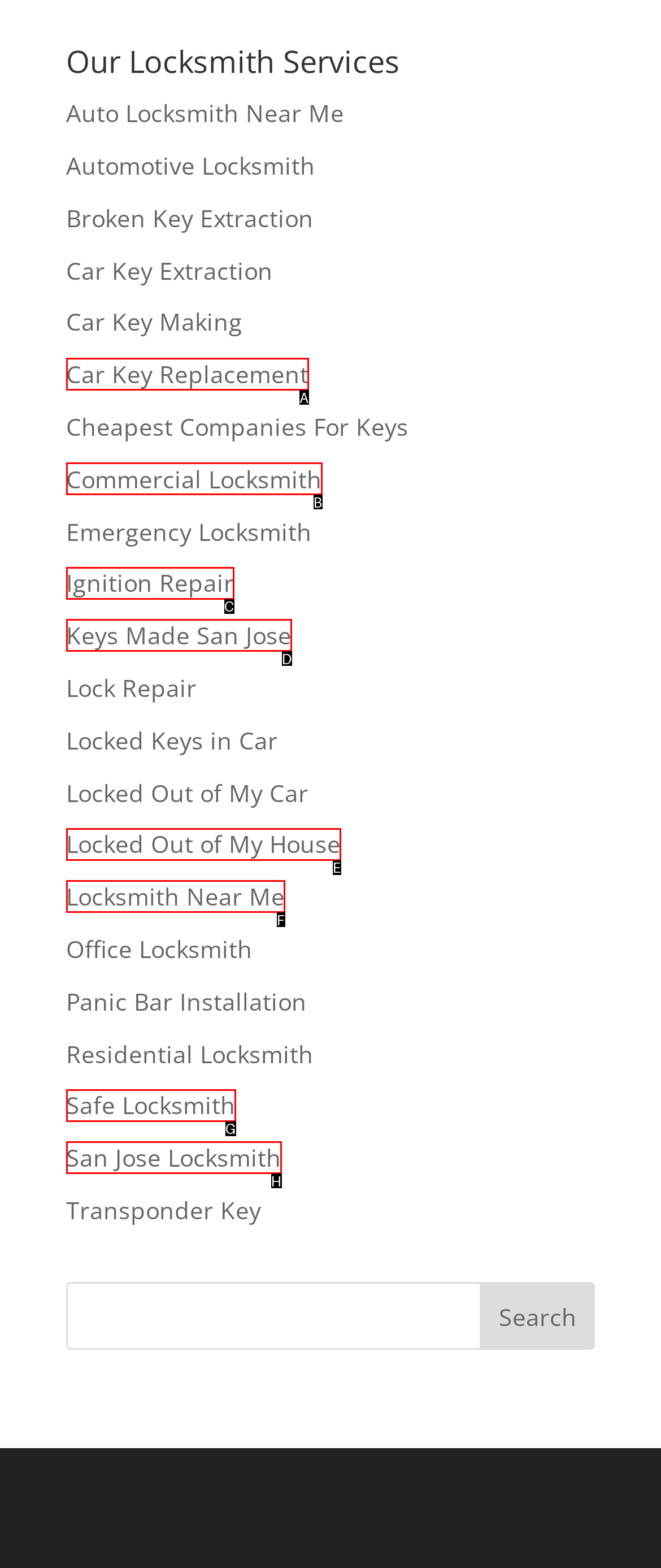From the description: Safe Locksmith, identify the option that best matches and reply with the letter of that option directly.

G